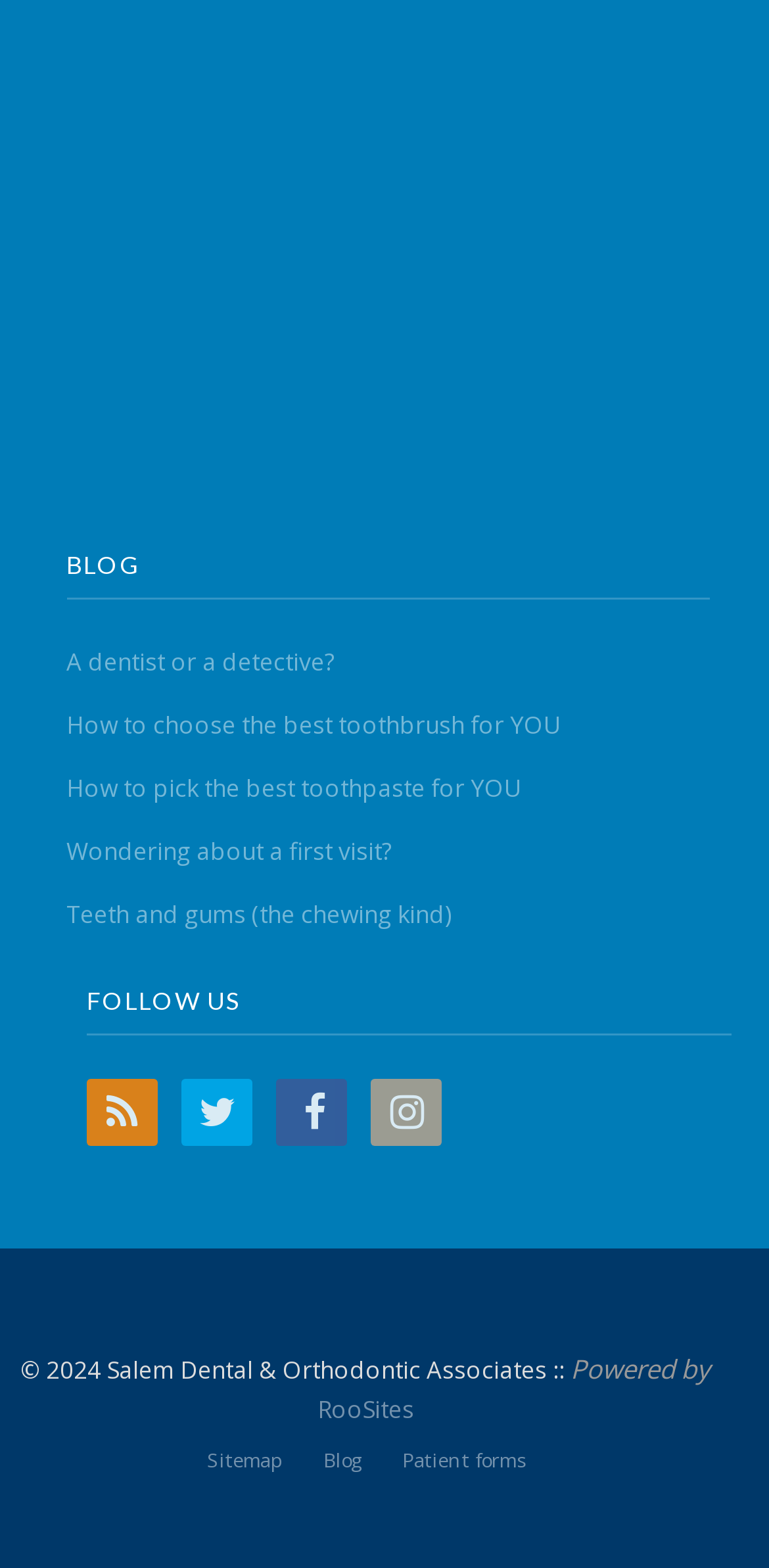How many blog post links are available?
Deliver a detailed and extensive answer to the question.

I counted the number of blog post links by looking at the links with descriptive text, which are 'A dentist or a detective?', 'How to choose the best toothbrush for YOU', 'How to pick the best toothpaste for YOU', 'Wondering about a first visit?', and 'Teeth and gums (the chewing kind)', and found that there are 5 blog post links available.